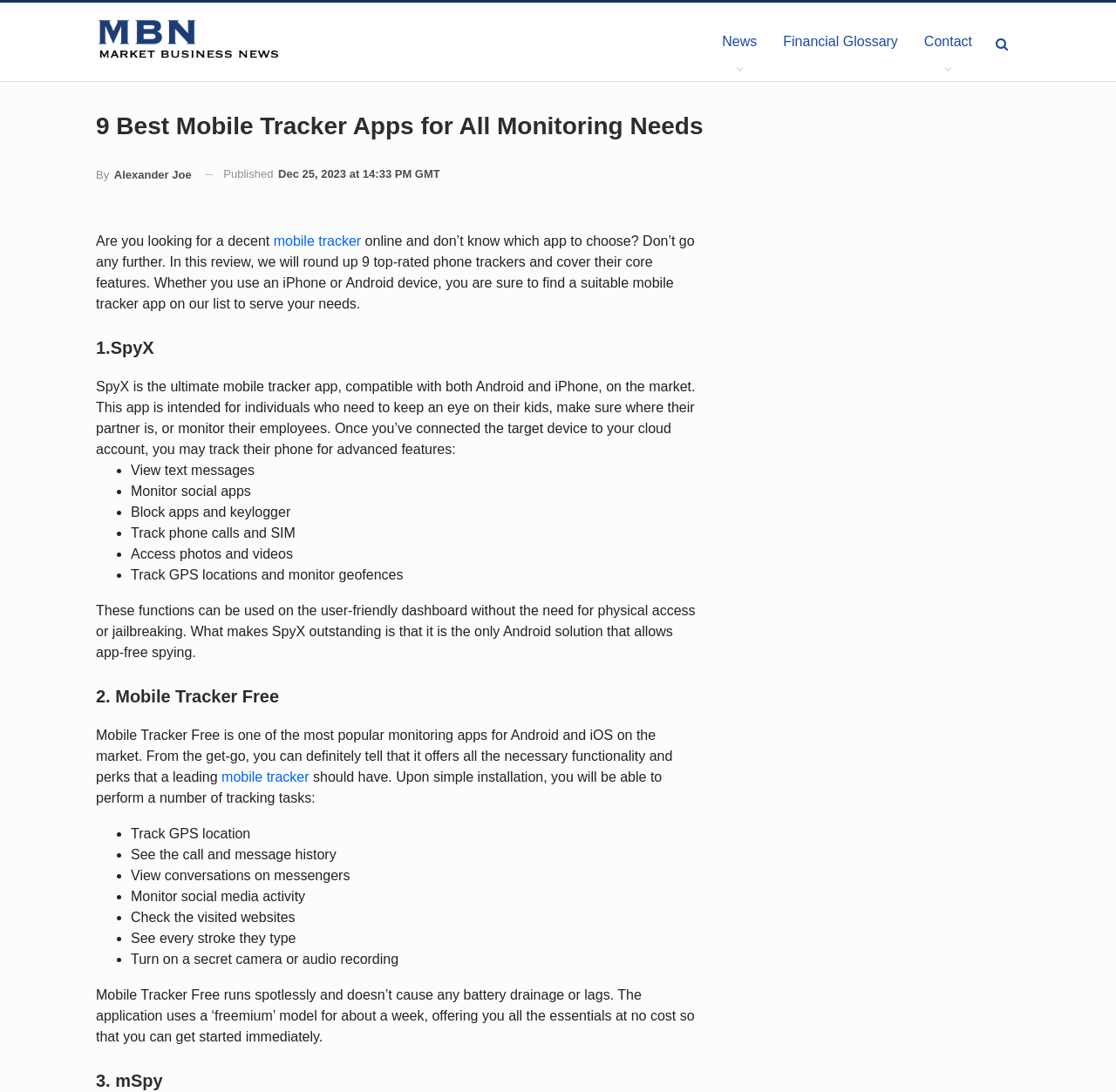Please identify the primary heading on the webpage and return its text.

9 Best Mobile Tracker Apps for All Monitoring Needs